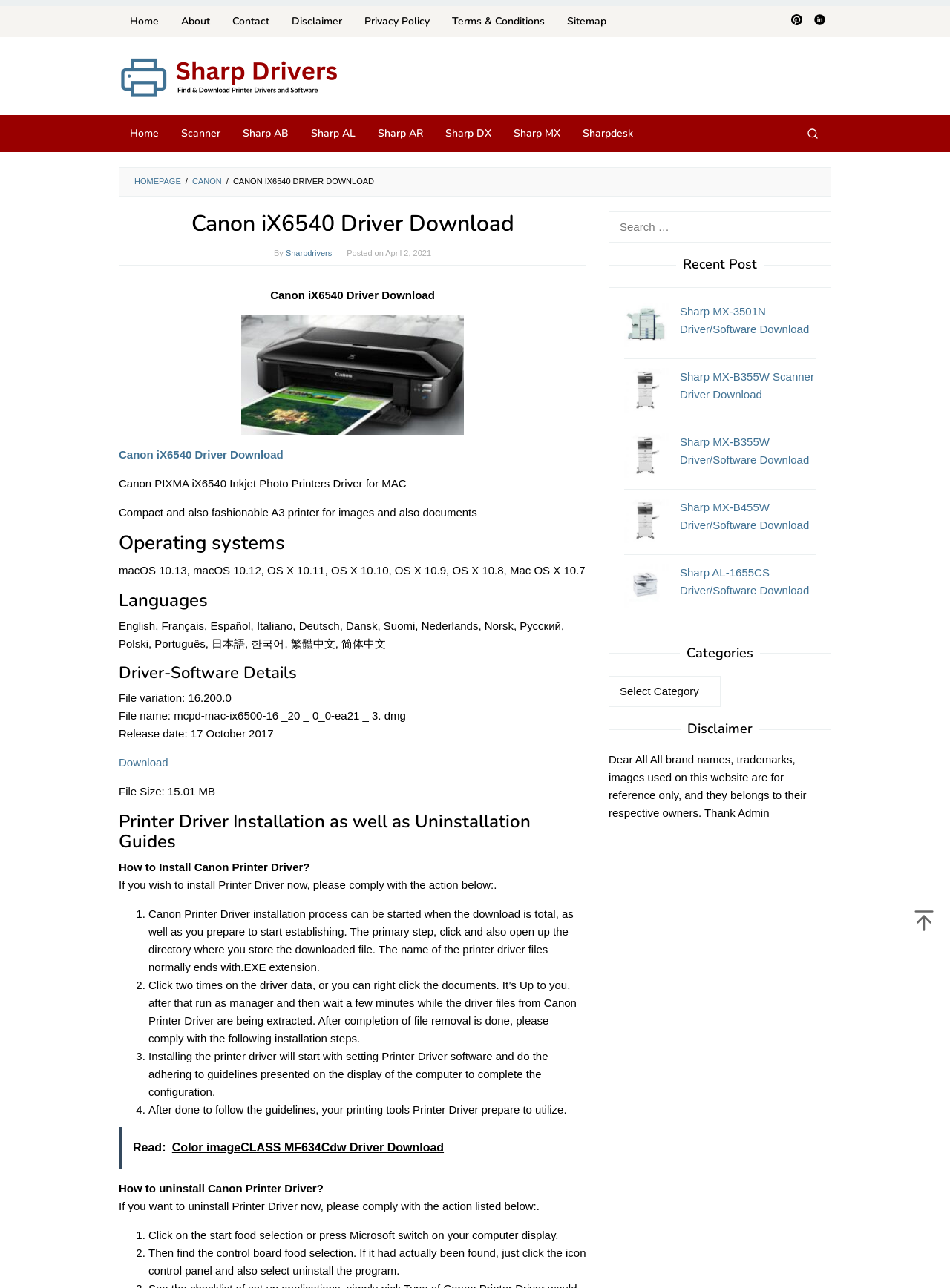Please determine the bounding box coordinates of the area that needs to be clicked to complete this task: 'Click on the 'Search' button'. The coordinates must be four float numbers between 0 and 1, formatted as [left, top, right, bottom].

[0.836, 0.09, 0.875, 0.118]